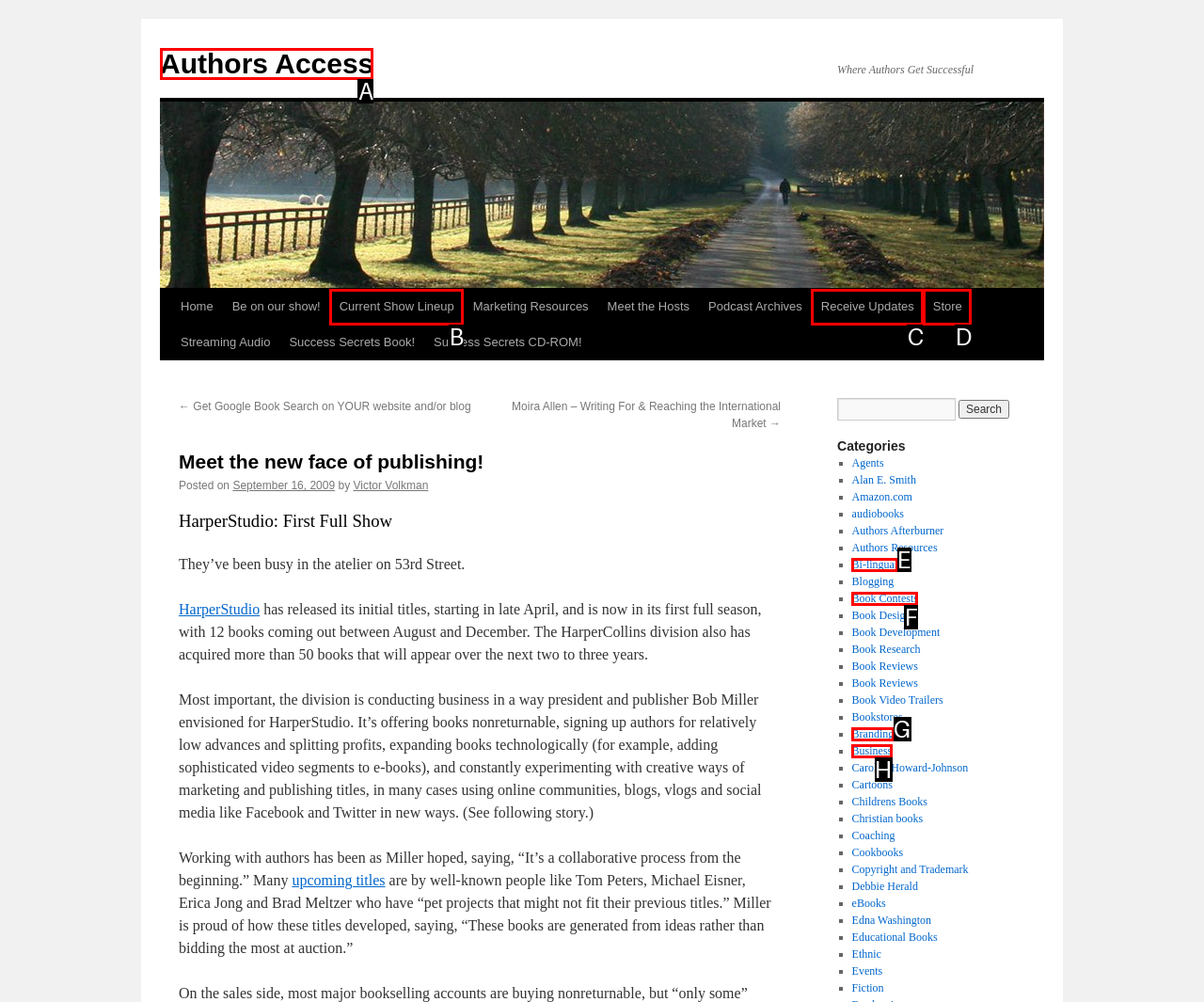For the task "Click on the 'Authors Access' link", which option's letter should you click? Answer with the letter only.

A